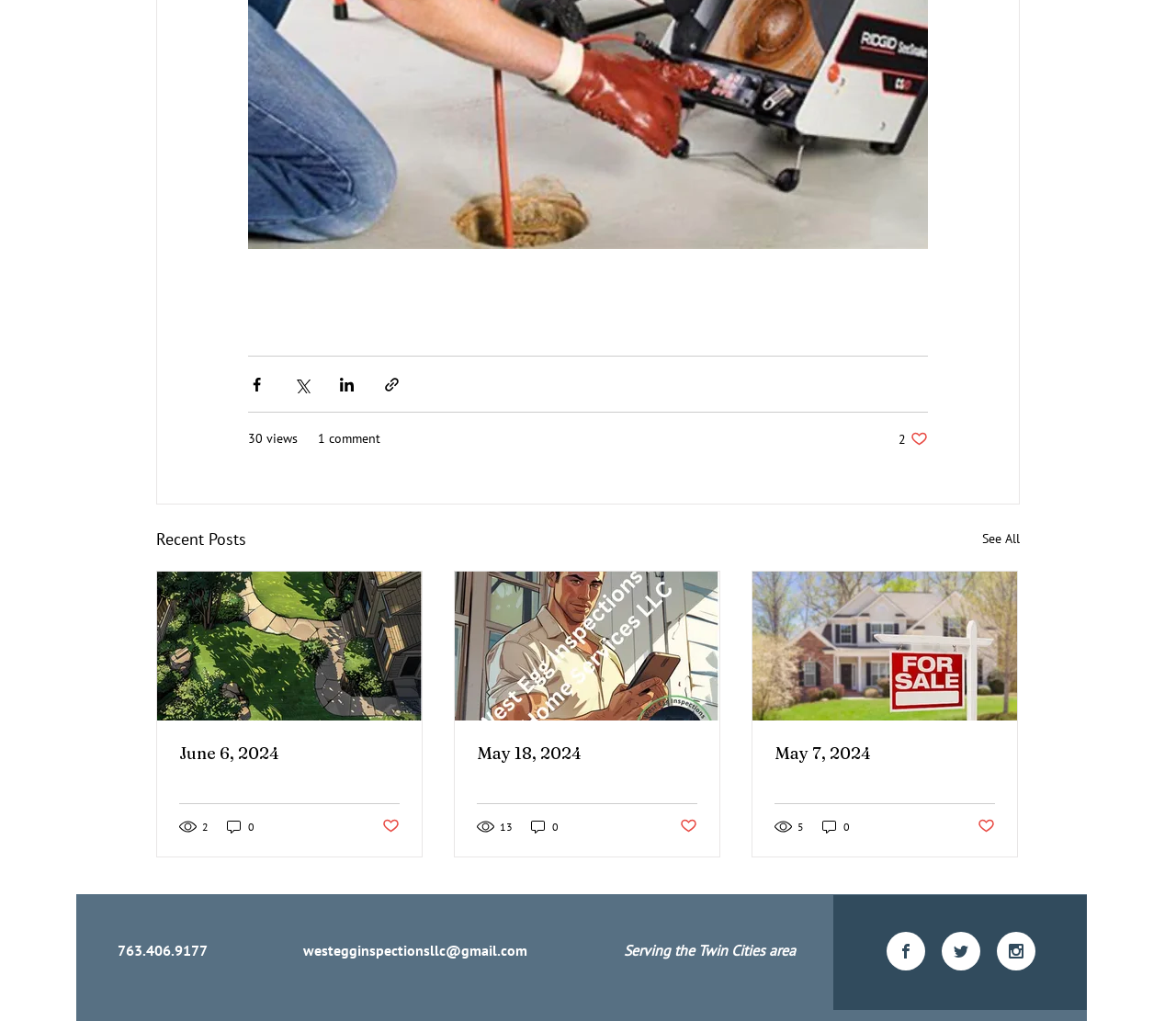Give a one-word or one-phrase response to the question:
What is the date of the second post?

May 18, 2024